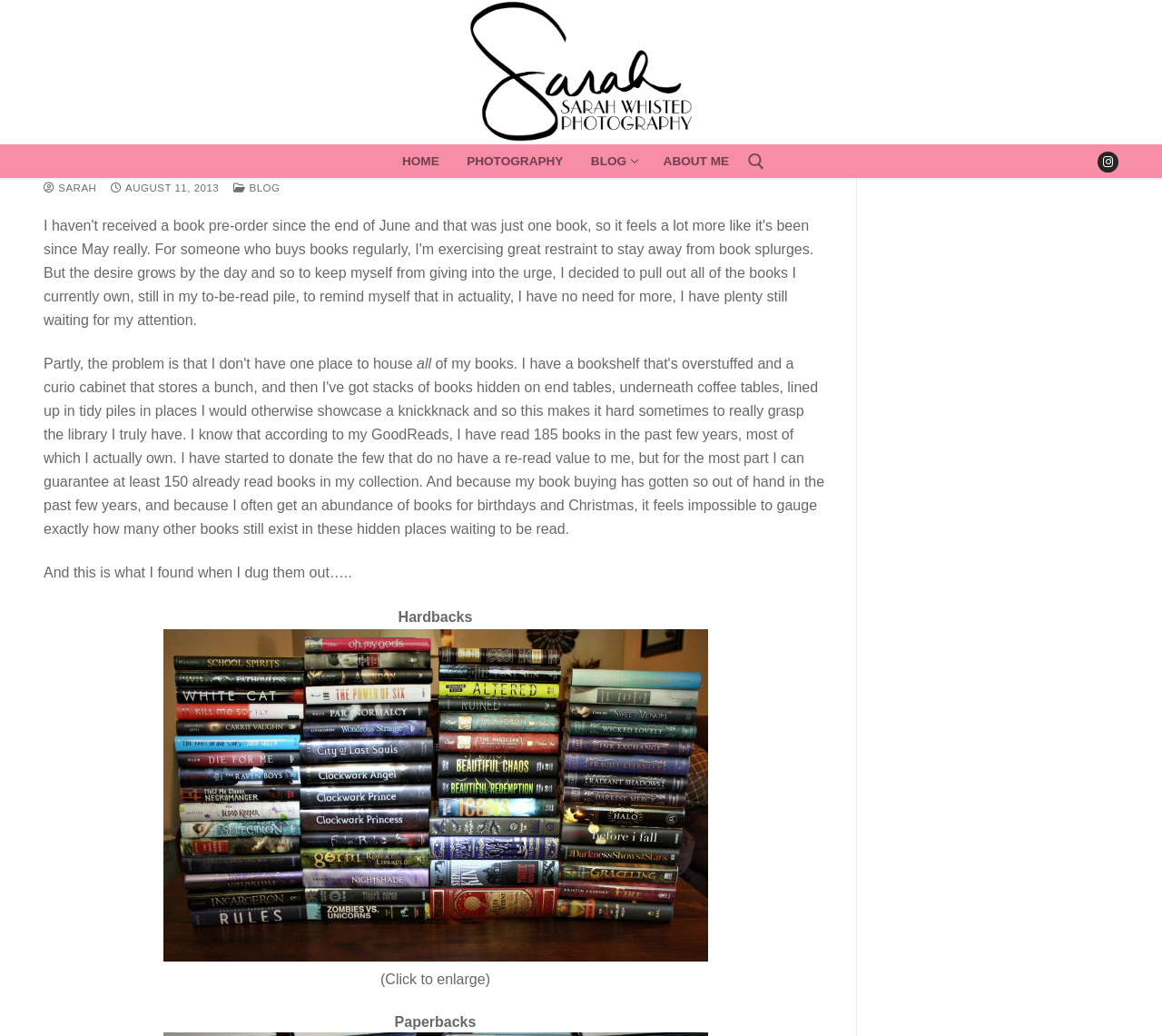What is the photographer's name?
Please use the image to deliver a detailed and complete answer.

The photographer's name is mentioned in the top-left corner of the webpage, where it says 'A Lesson in Shame – Sarah Whisted Photography'. This suggests that the photographer's name is Sarah Whisted.